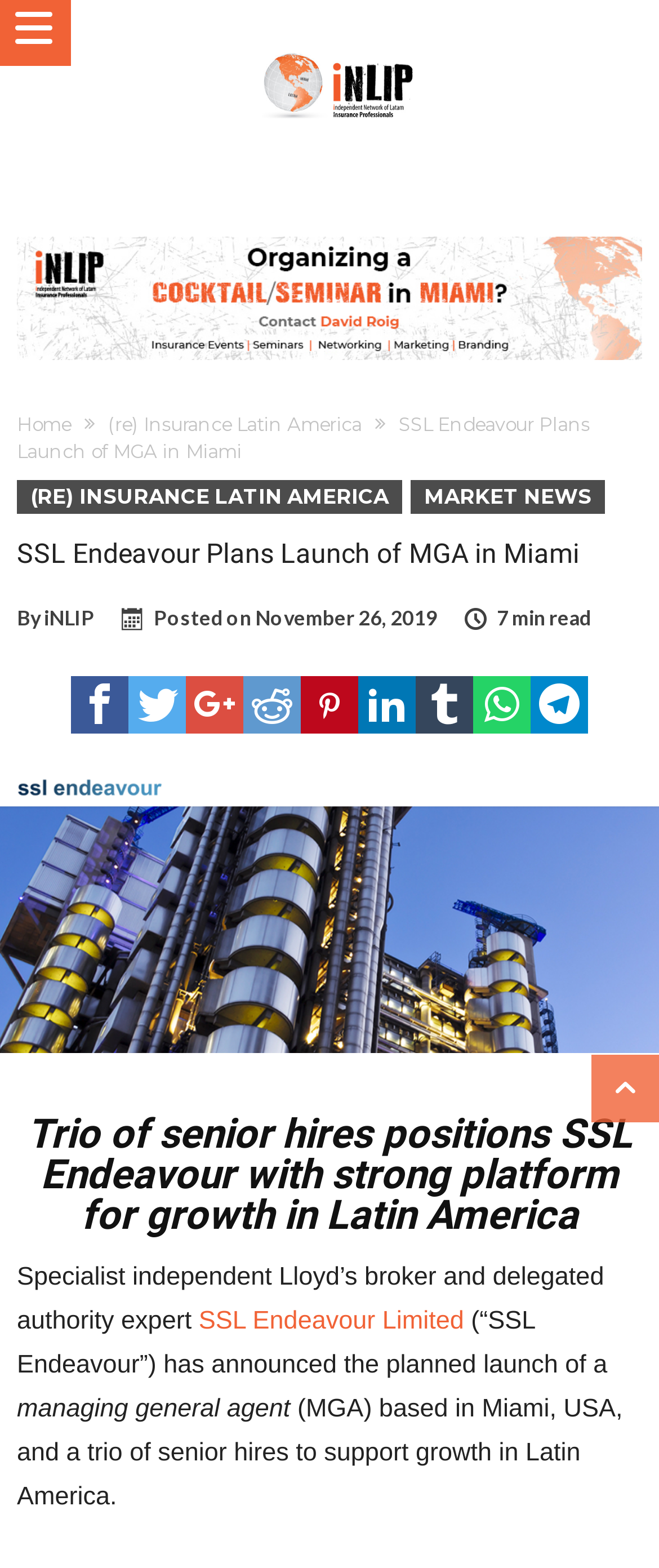From the webpage screenshot, predict the bounding box of the UI element that matches this description: "Share on Pinterest".

[0.456, 0.431, 0.544, 0.467]